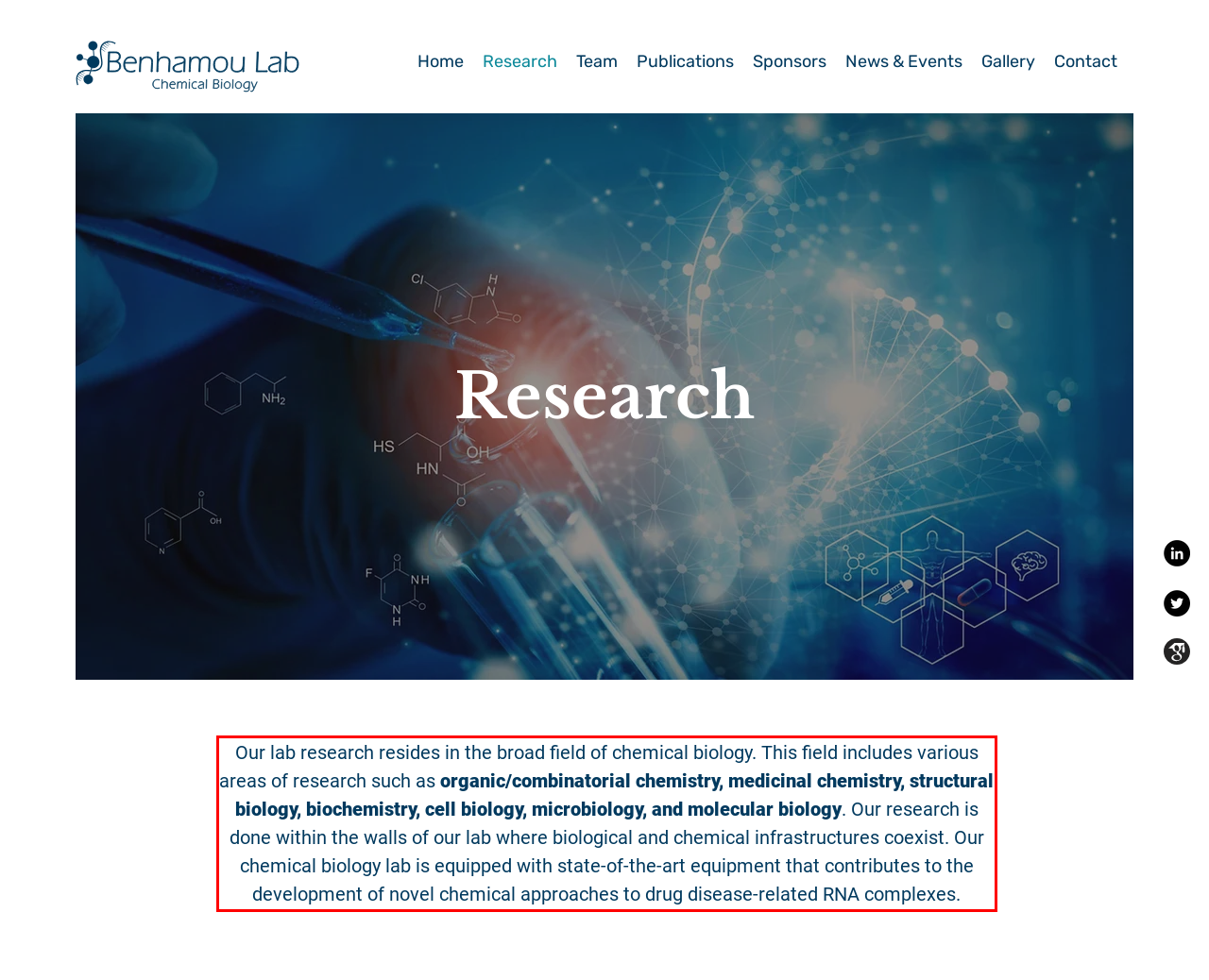You have a screenshot of a webpage with a UI element highlighted by a red bounding box. Use OCR to obtain the text within this highlighted area.

Our lab research resides in the broad field of chemical biology. This field includes various areas of research such as organic/combinatorial chemistry, medicinal chemistry, structural biology, biochemistry, cell biology, microbiology, and molecular biology. Our research is done within the walls of our lab where biological and chemical infrastructures coexist. Our chemical biology lab is equipped with state-of-the-art equipment that contributes to the development of novel chemical approaches to drug disease-related RNA complexes.